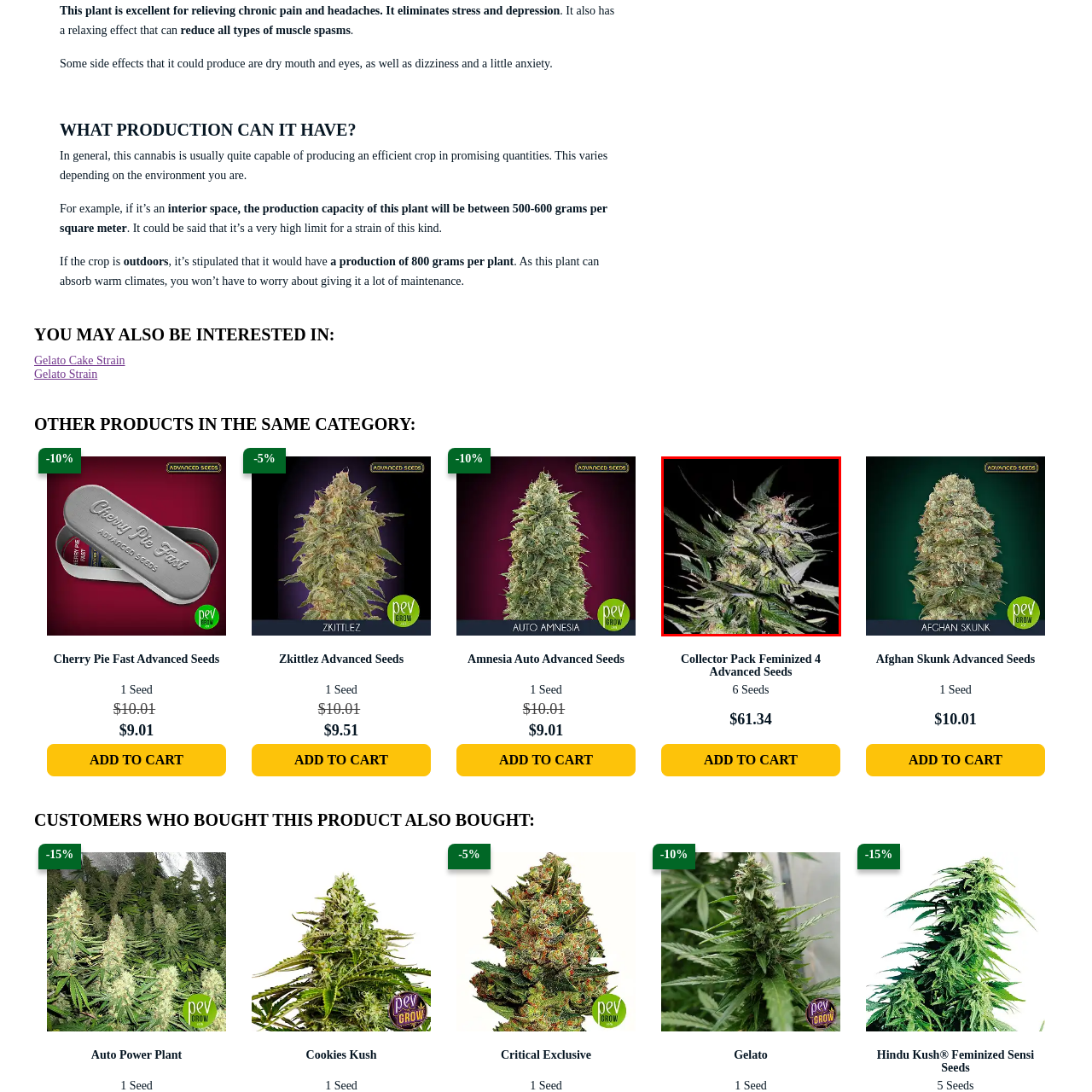Offer a detailed caption for the image that is surrounded by the red border.

This image showcases a close-up of a lush cannabis plant, highlighting its vibrant green leaves and dense clusters of buds. The plant features a rich structure typical of high-quality cannabis strains, with robust leaves displaying intricate patterns and serrated edges. The buds are plump and coated with a layer of trichomes, indicating potency and quality, which are characteristic of well-cultivated cannabis. This particular plant is part of a product line described on a webpage dedicated to cannabis seeds, where it is noted for its ability to produce efficiently in various environments. The plant is suggested to be suitable for both indoor and outdoor cultivation, with a notable yield potential. Additionally, cannabis attributes such as relief from chronic pain, stress alleviation, and relaxation are emphasized in the context of its use, appealing to those interested in medicinal applications.